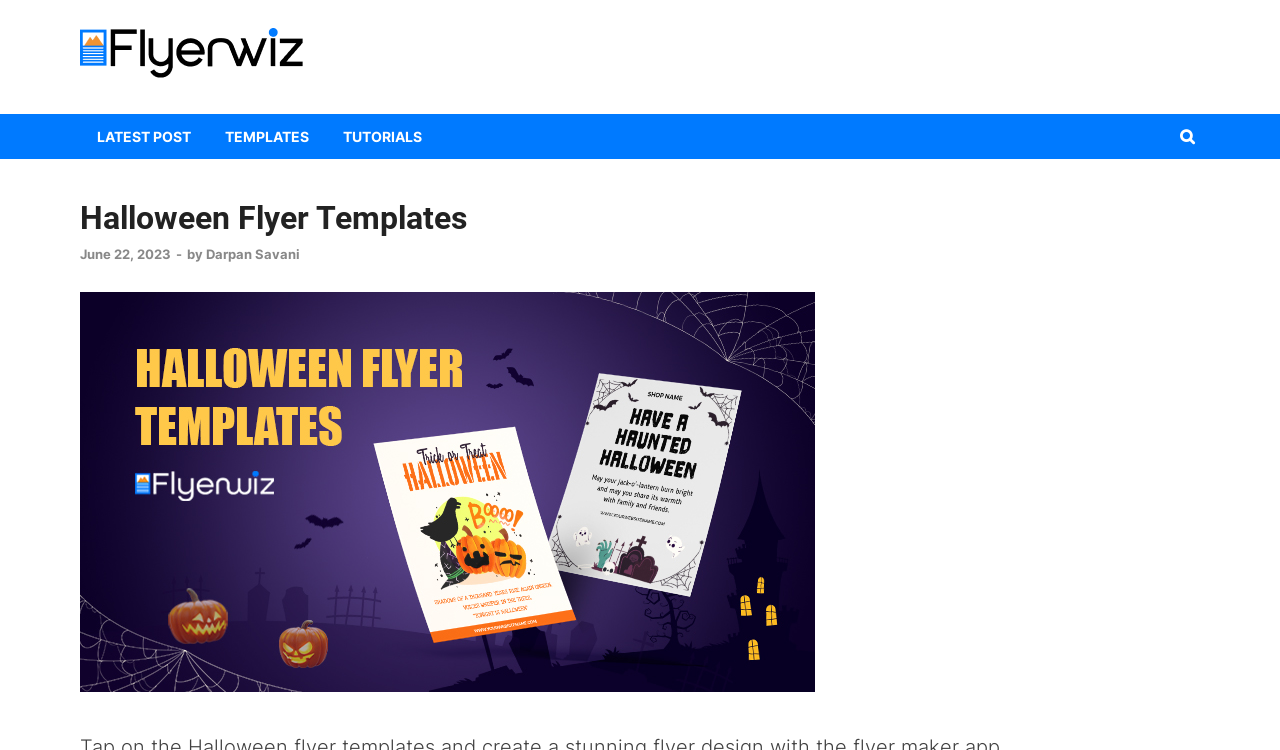What is the logo of the website?
Make sure to answer the question with a detailed and comprehensive explanation.

The logo of the website is located at the top left corner of the webpage, and it is an image with the text 'FlyerWiz_Logo'.